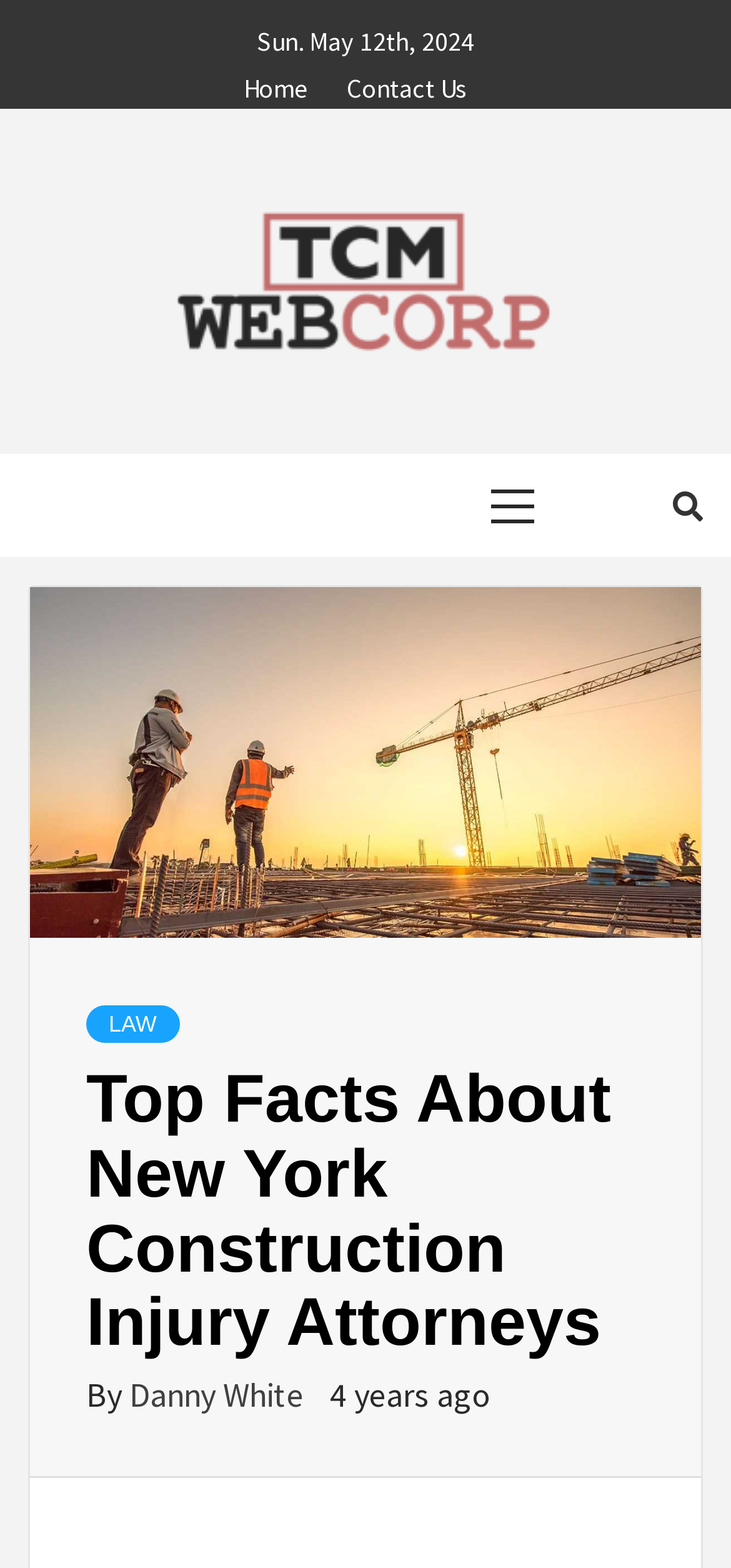Answer the question with a brief word or phrase:
What is the category of the law office?

Construction Injury